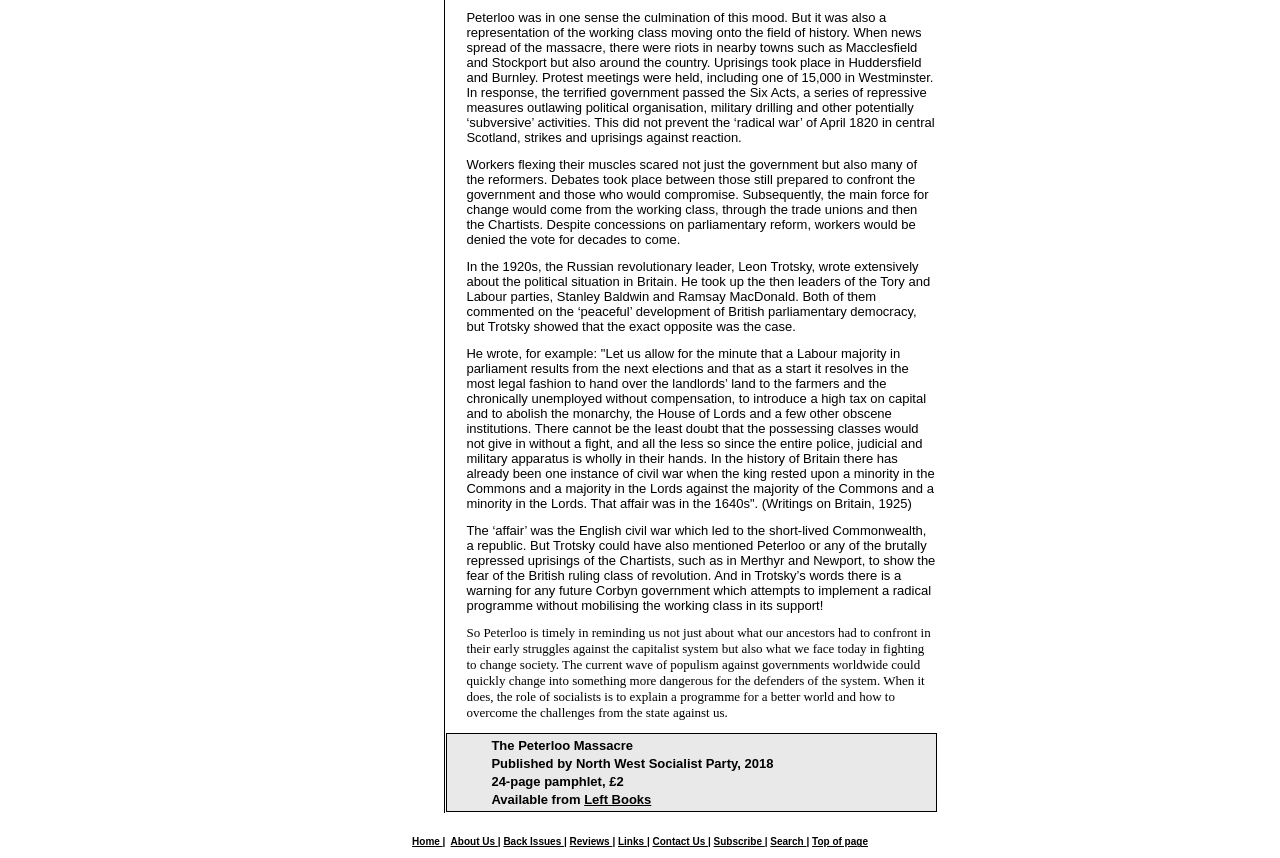Please specify the bounding box coordinates of the element that should be clicked to execute the given instruction: 'Go to 'Home''. Ensure the coordinates are four float numbers between 0 and 1, expressed as [left, top, right, bottom].

[0.322, 0.975, 0.346, 0.988]